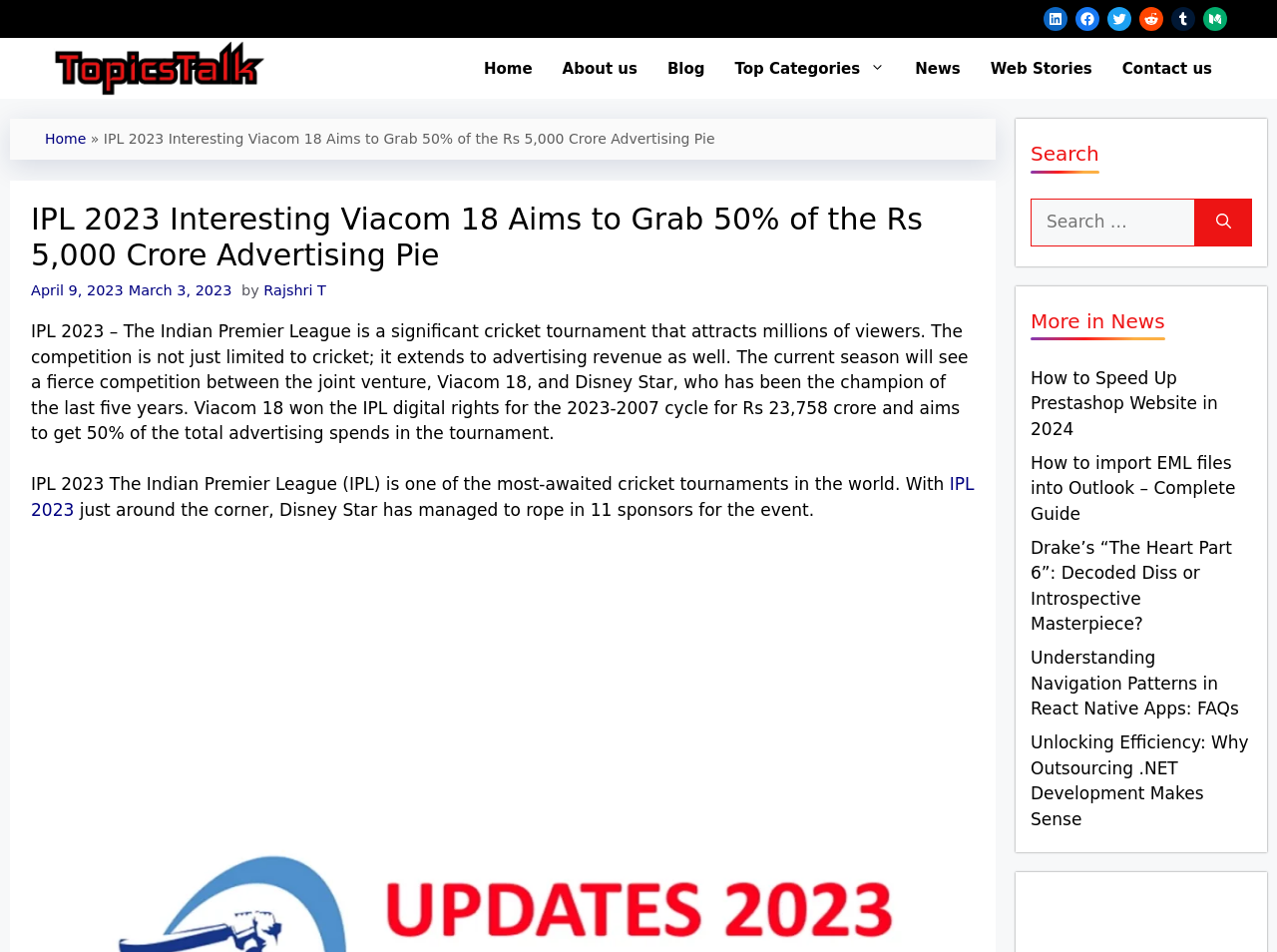Provide a comprehensive caption for the webpage.

The webpage is about IPL 2023, the Indian Premier League, a significant cricket tournament that attracts millions of viewers. At the top, there is a banner with a link to the website "TopicsTalk" and an image of the website's logo. Below the banner, there is a primary navigation menu with links to "Home", "About us", "Blog", "Top Categories", "News", "Web Stories", and "Contact us".

On the left side, there is a breadcrumbs navigation menu showing the current page's path, starting from "Home" and ending with "IPL 2023 Interesting Viacom 18 Aims to Grab 50% of the Rs 5,000 Crore Advertising Pie". Below the breadcrumbs, there is a heading with the title of the article, followed by the date "April 9, 2023", and the author's name "Rajshri T".

The main content of the webpage is a long article about IPL 2023, discussing the competition between Viacom 18 and Disney Star for advertising revenue. The article is divided into several paragraphs, with links to other related articles scattered throughout the text.

On the right side, there is a search box with a button to search for specific topics. Below the search box, there is a section titled "More in News" with links to other news articles, including "How to Speed Up Prestashop Website in 2024", "How to import EML files into Outlook – Complete Guide", and several others.

At the bottom of the page, there is an advertisement iframe. There are also several social media links, including LinkedIn, Facebook, Twitter, Reddit, Tumblr, and Medium, located at the top right corner of the page.